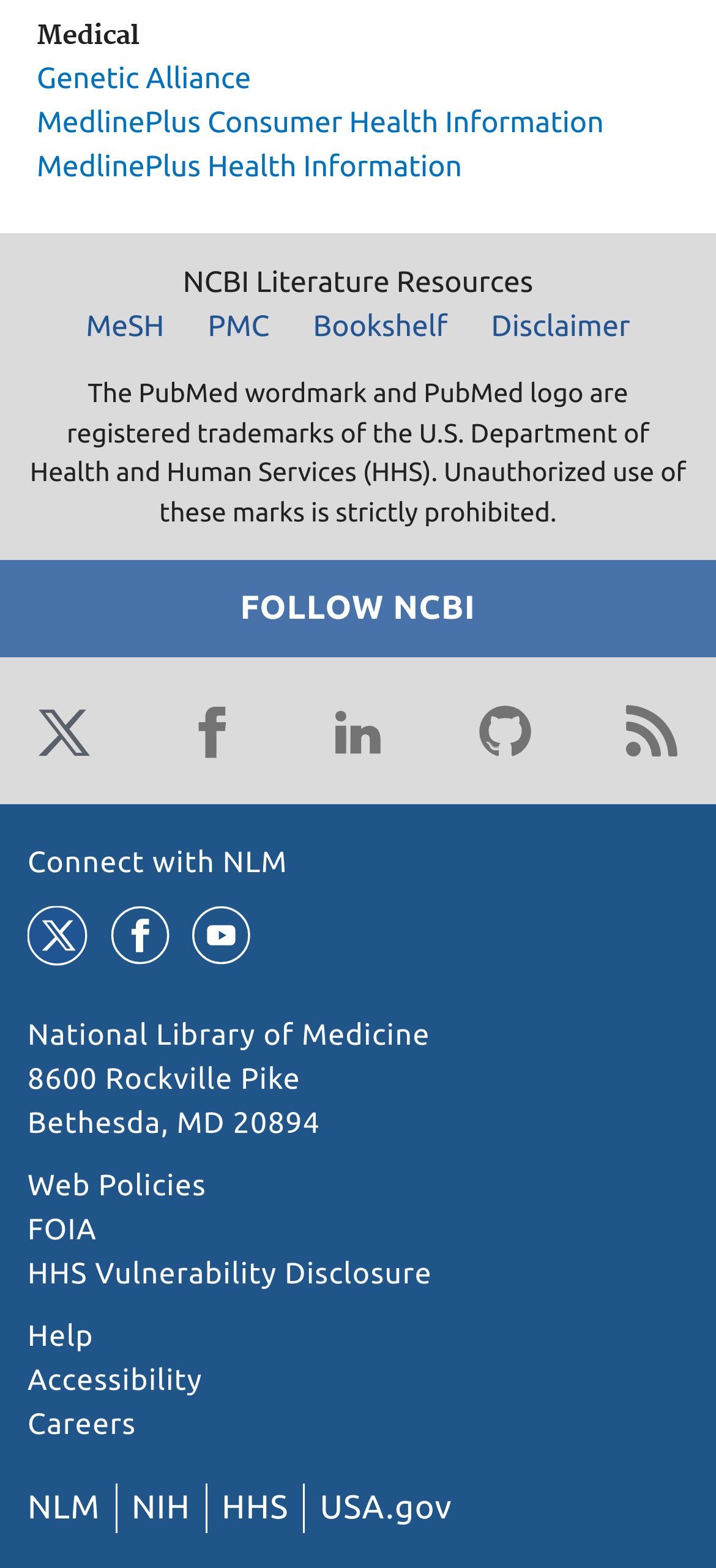Use a single word or phrase to answer this question: 
How many social media links are there?

5